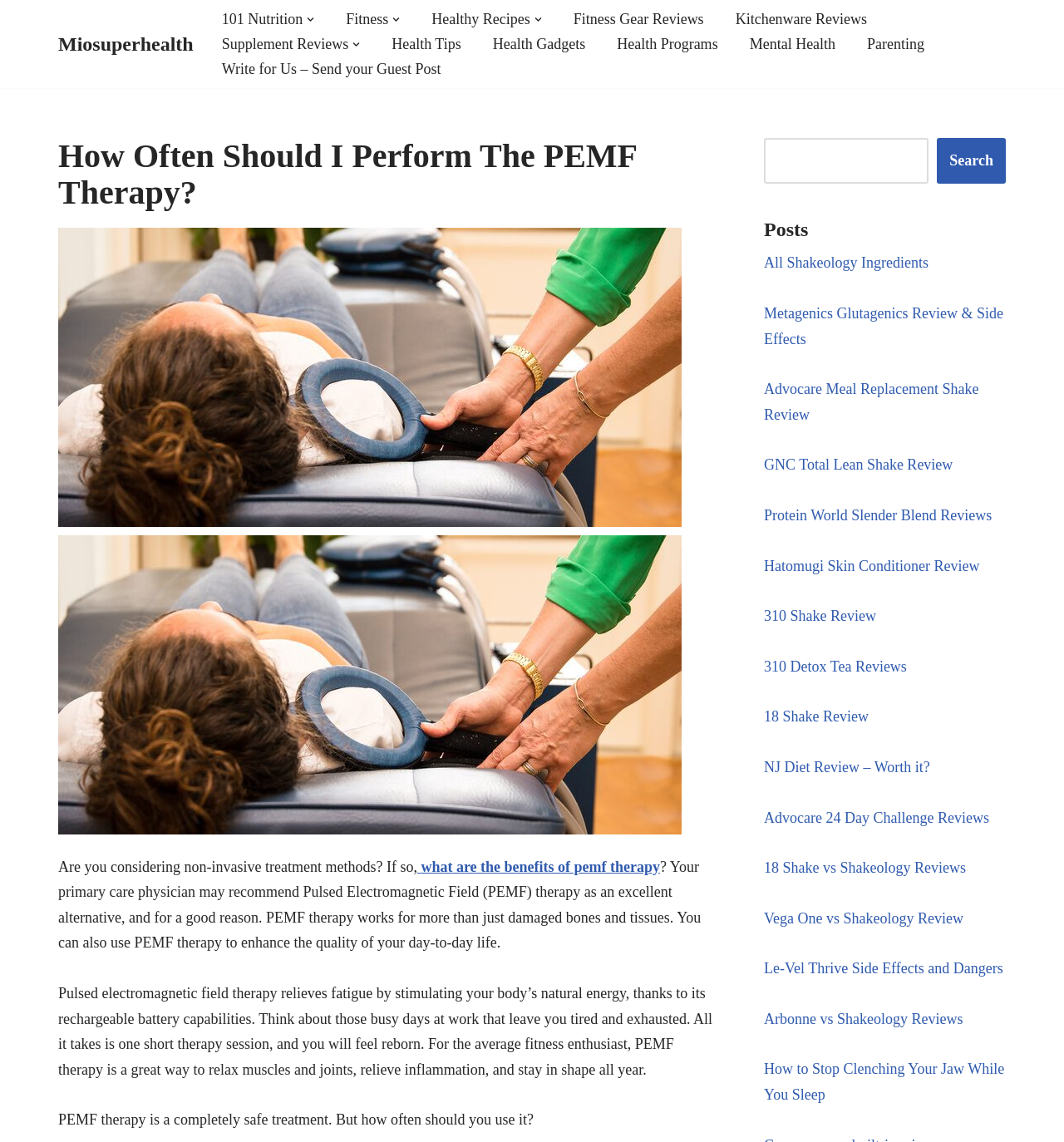Please determine the bounding box coordinates of the clickable area required to carry out the following instruction: "Search for a topic". The coordinates must be four float numbers between 0 and 1, represented as [left, top, right, bottom].

[0.718, 0.121, 0.945, 0.161]